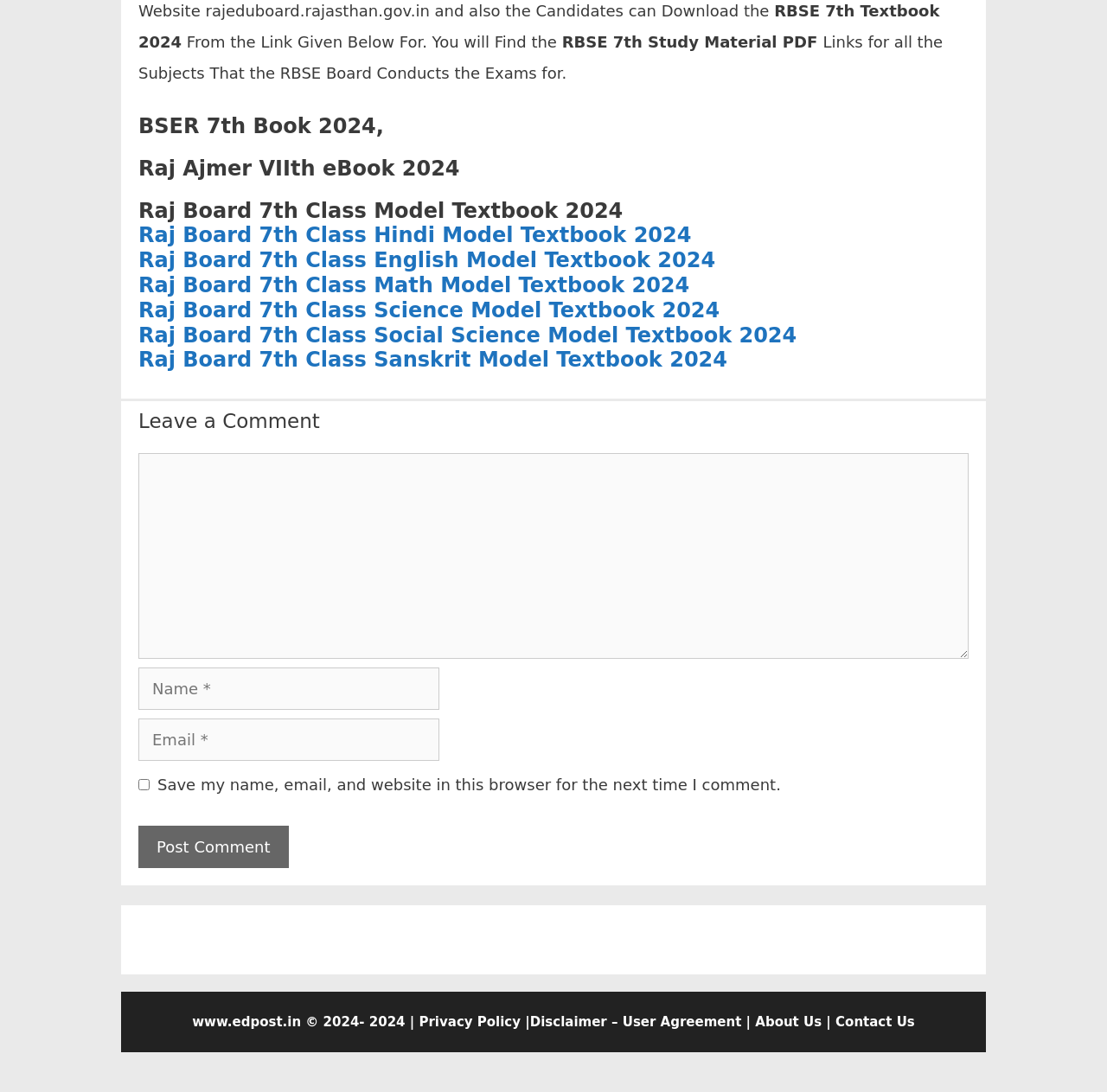Please identify the bounding box coordinates of the clickable element to fulfill the following instruction: "Click the link to download Raj Board 7th Class Hindi Model Textbook 2024". The coordinates should be four float numbers between 0 and 1, i.e., [left, top, right, bottom].

[0.125, 0.205, 0.625, 0.227]